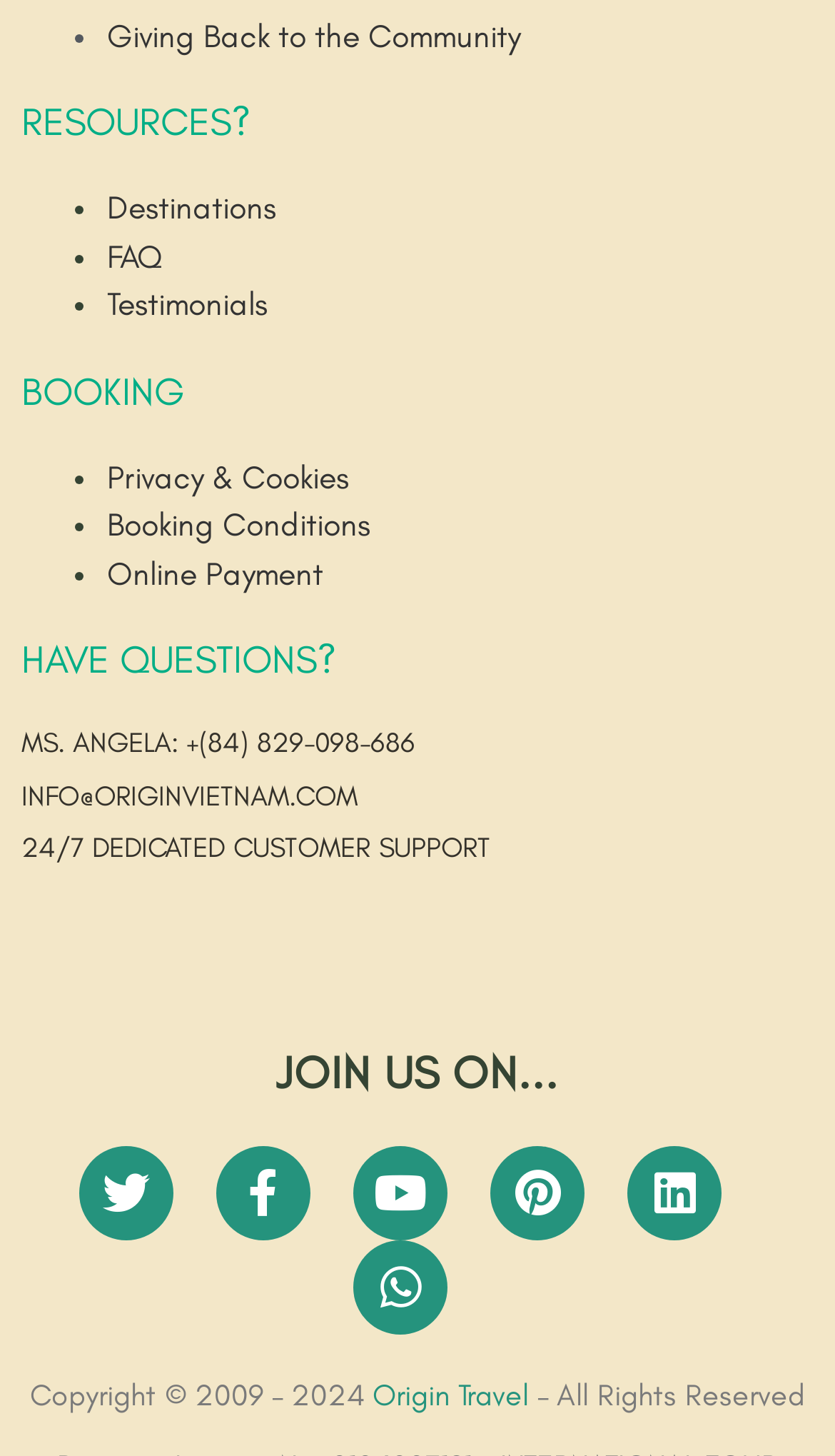Pinpoint the bounding box coordinates of the element to be clicked to execute the instruction: "Click on 'Giving Back to the Community'".

[0.128, 0.013, 0.623, 0.038]